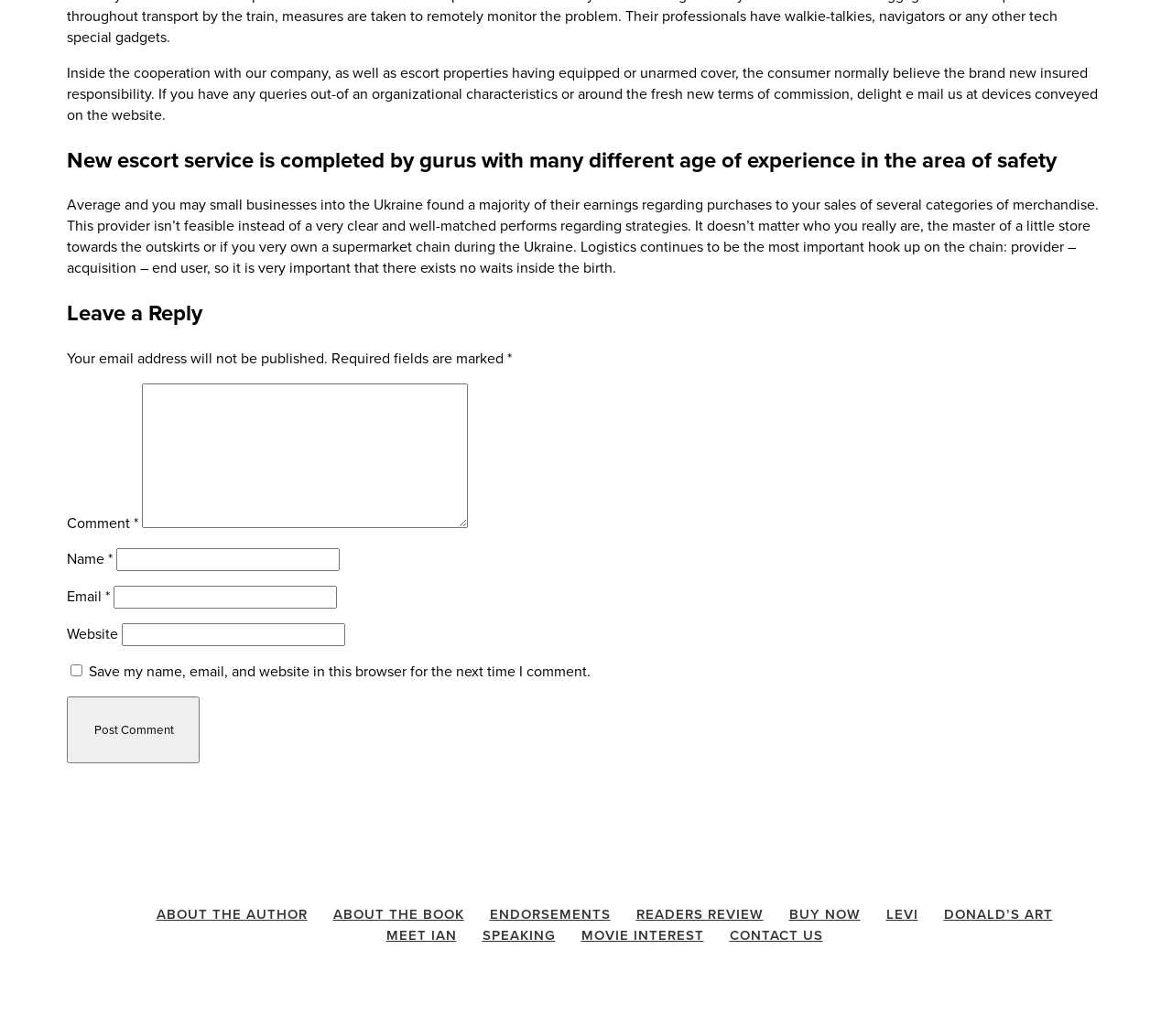Determine the bounding box coordinates for the area that needs to be clicked to fulfill this task: "Leave a comment". The coordinates must be given as four float numbers between 0 and 1, i.e., [left, top, right, bottom].

[0.057, 0.287, 0.943, 0.318]